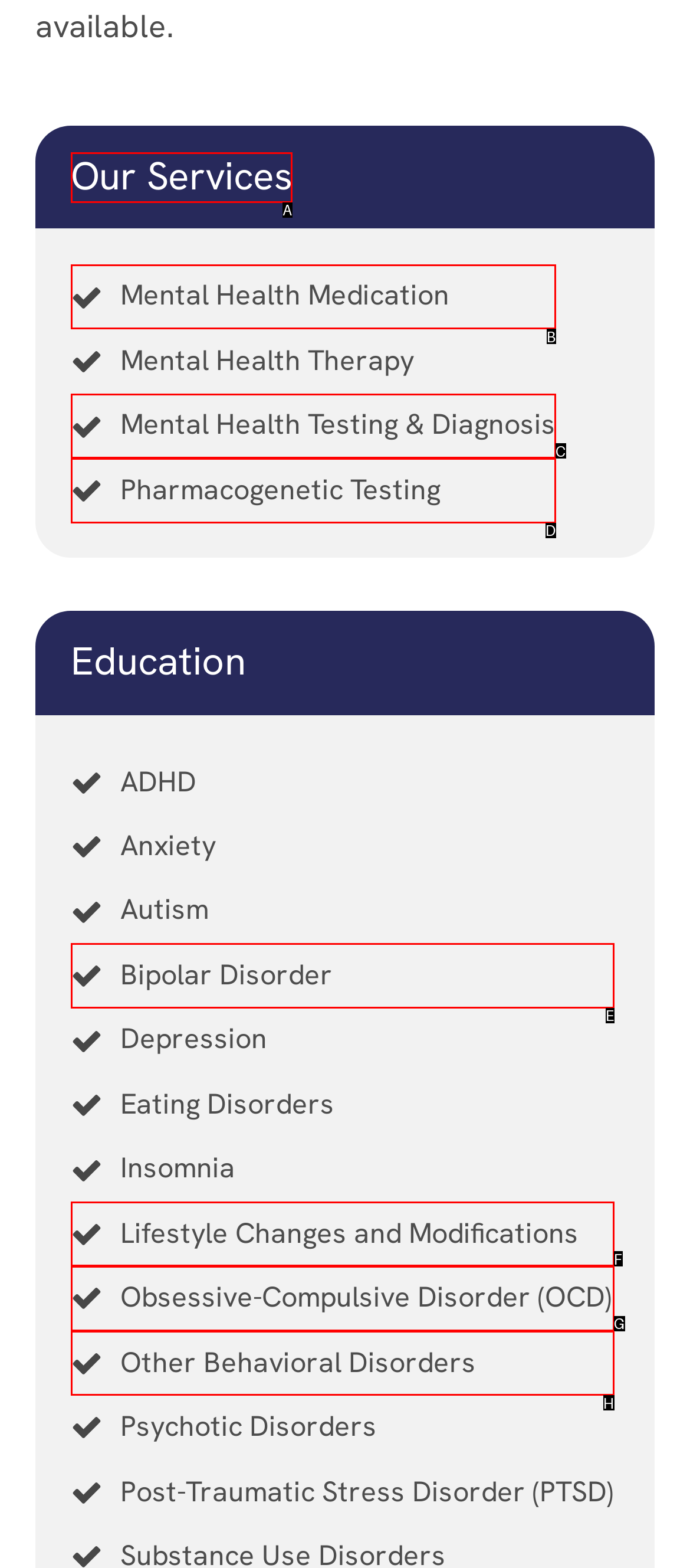Identify the option that corresponds to the given description: Freedom of Information (FOI). Reply with the letter of the chosen option directly.

None